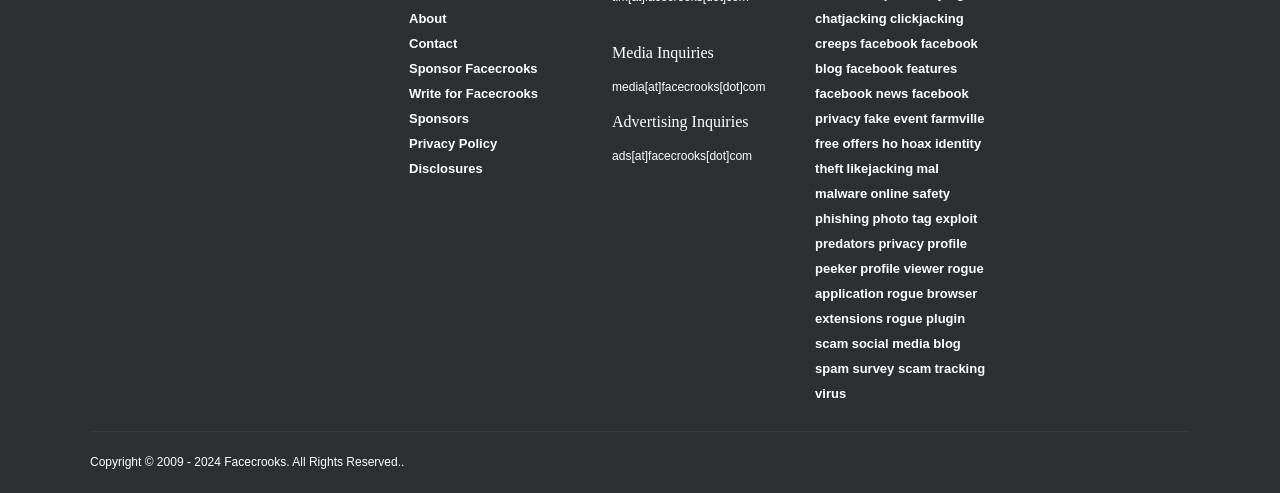What is the copyright year range?
Based on the image, answer the question in a detailed manner.

The copyright information at the bottom of the webpage states 'Copyright © 2009 - 2024 Facecrooks. All Rights Reserved.', indicating that the copyright year range is from 2009 to 2024.